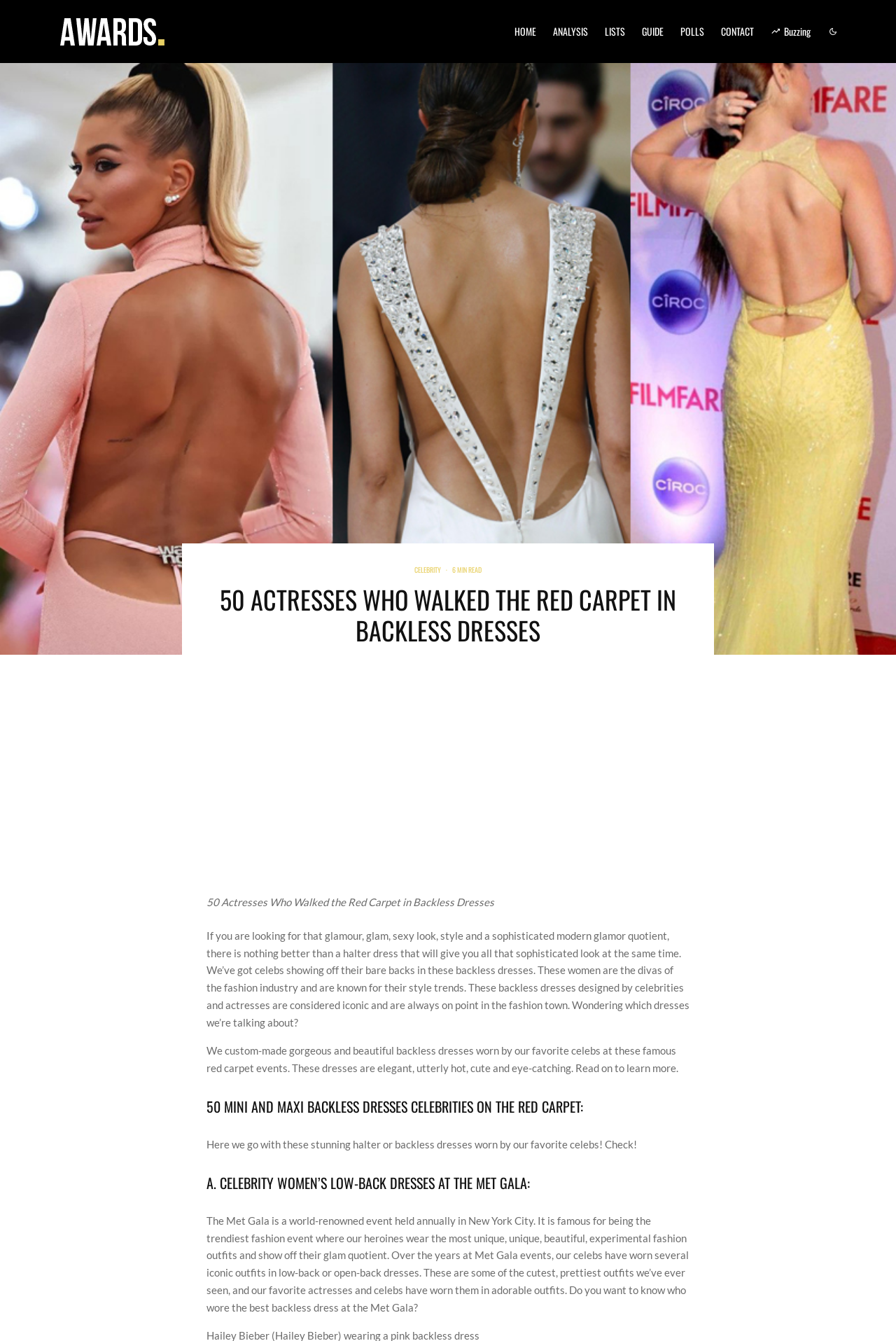Determine the bounding box coordinates for the element that should be clicked to follow this instruction: "View the 50 Actresses Who Walked the Red Carpet in Backless Dresses image". The coordinates should be given as four float numbers between 0 and 1, in the format [left, top, right, bottom].

[0.0, 0.047, 1.0, 0.488]